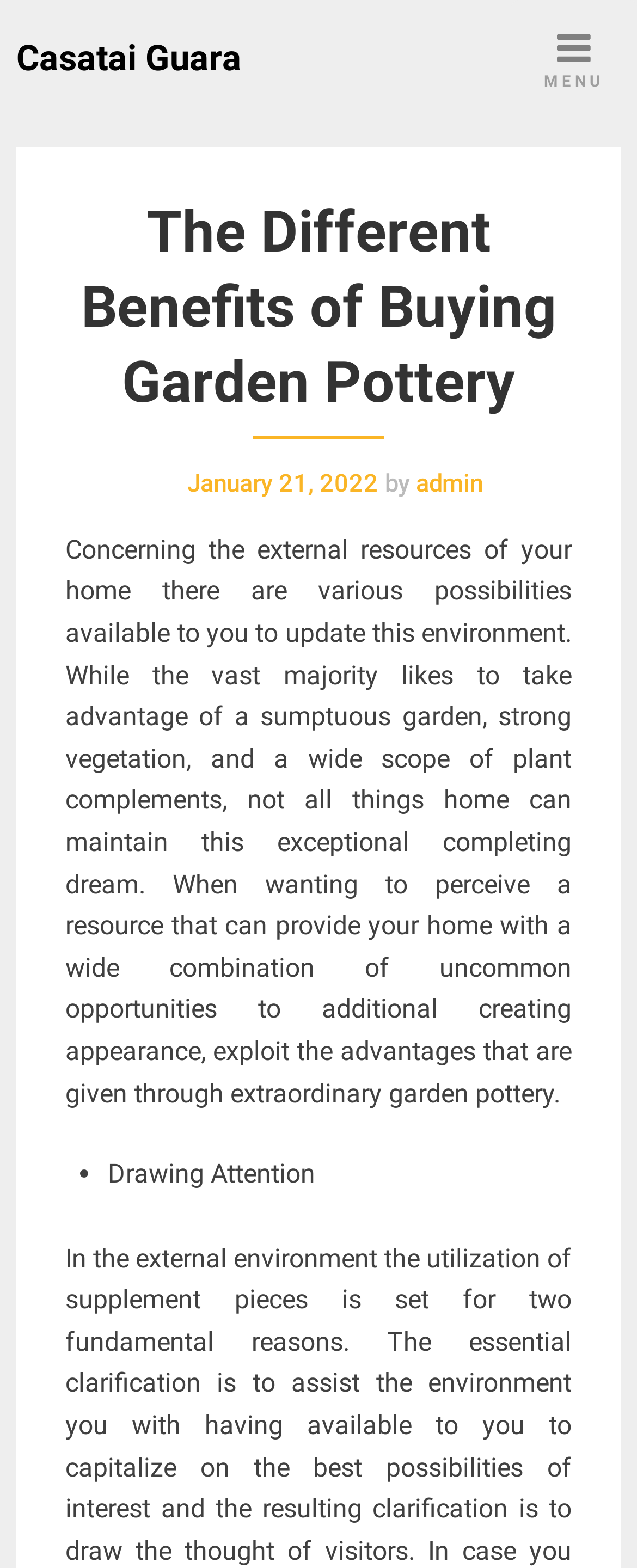Identify the bounding box coordinates for the UI element described as follows: "Casatai Guara". Ensure the coordinates are four float numbers between 0 and 1, formatted as [left, top, right, bottom].

[0.026, 0.024, 0.379, 0.05]